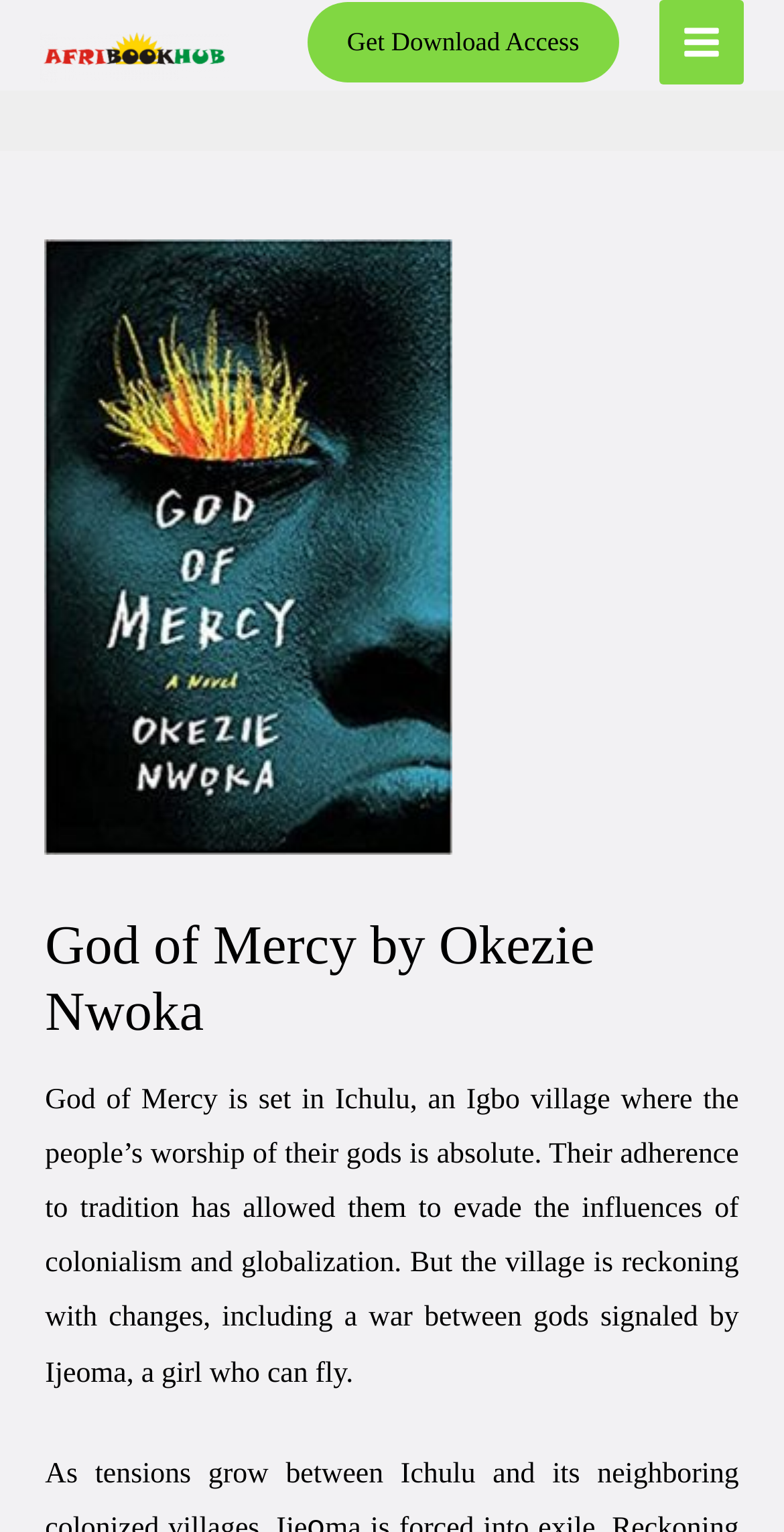Please find the main title text of this webpage.

God of Mercy by Okezie Nwoka